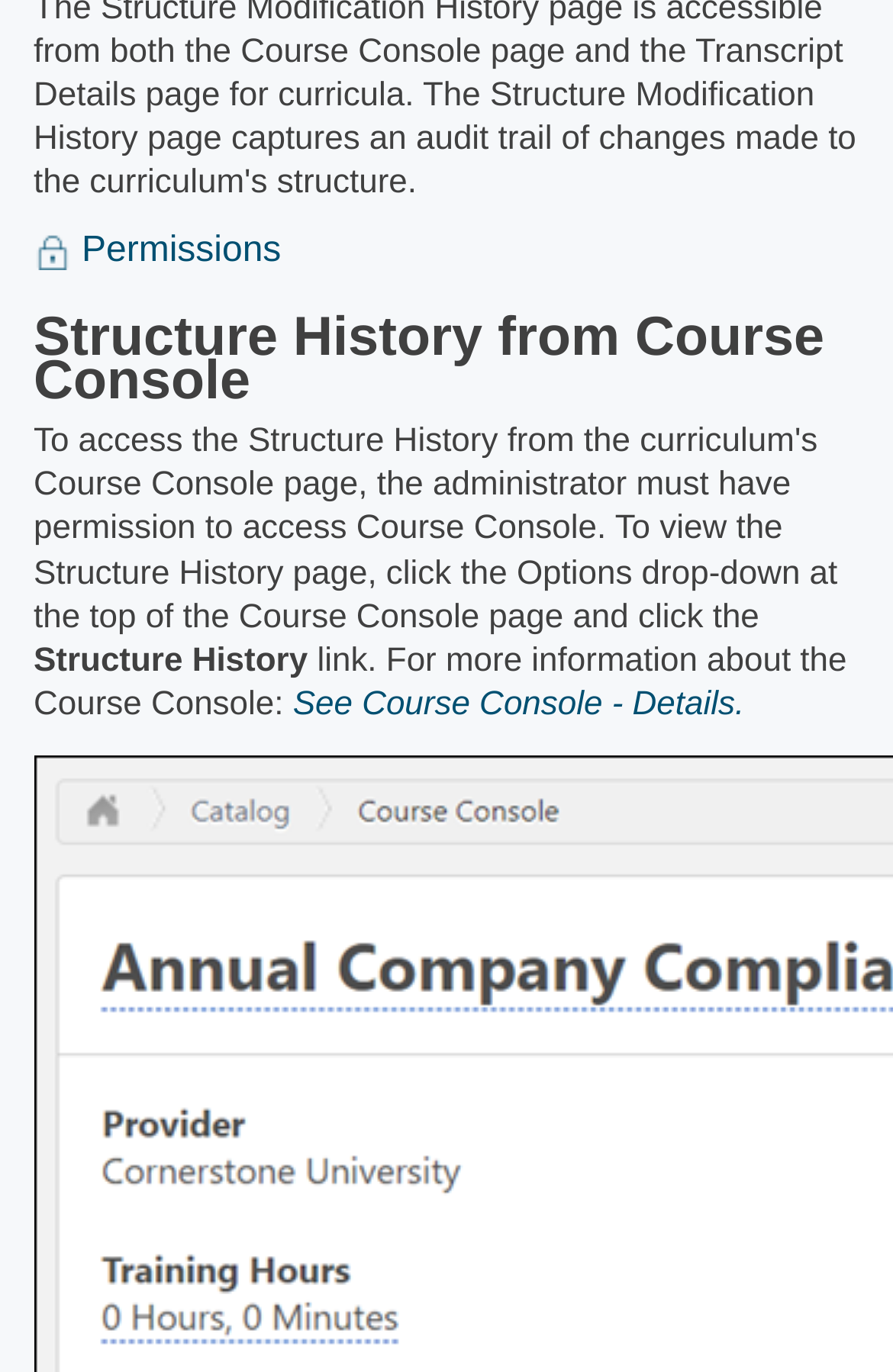Given the element description Permissions, predict the bounding box coordinates for the UI element in the webpage screenshot. The format should be (top-left x, top-left y, bottom-right x, bottom-right y), and the values should be between 0 and 1.

[0.038, 0.167, 0.315, 0.195]